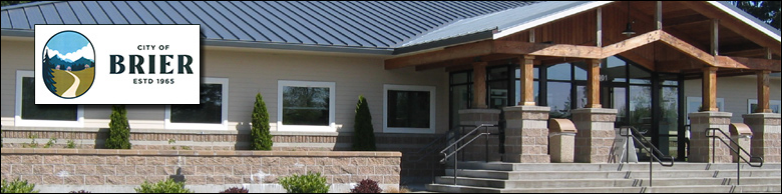Answer the following inquiry with a single word or phrase:
What is symbolized by the city logo?

Beautiful surroundings of Brier